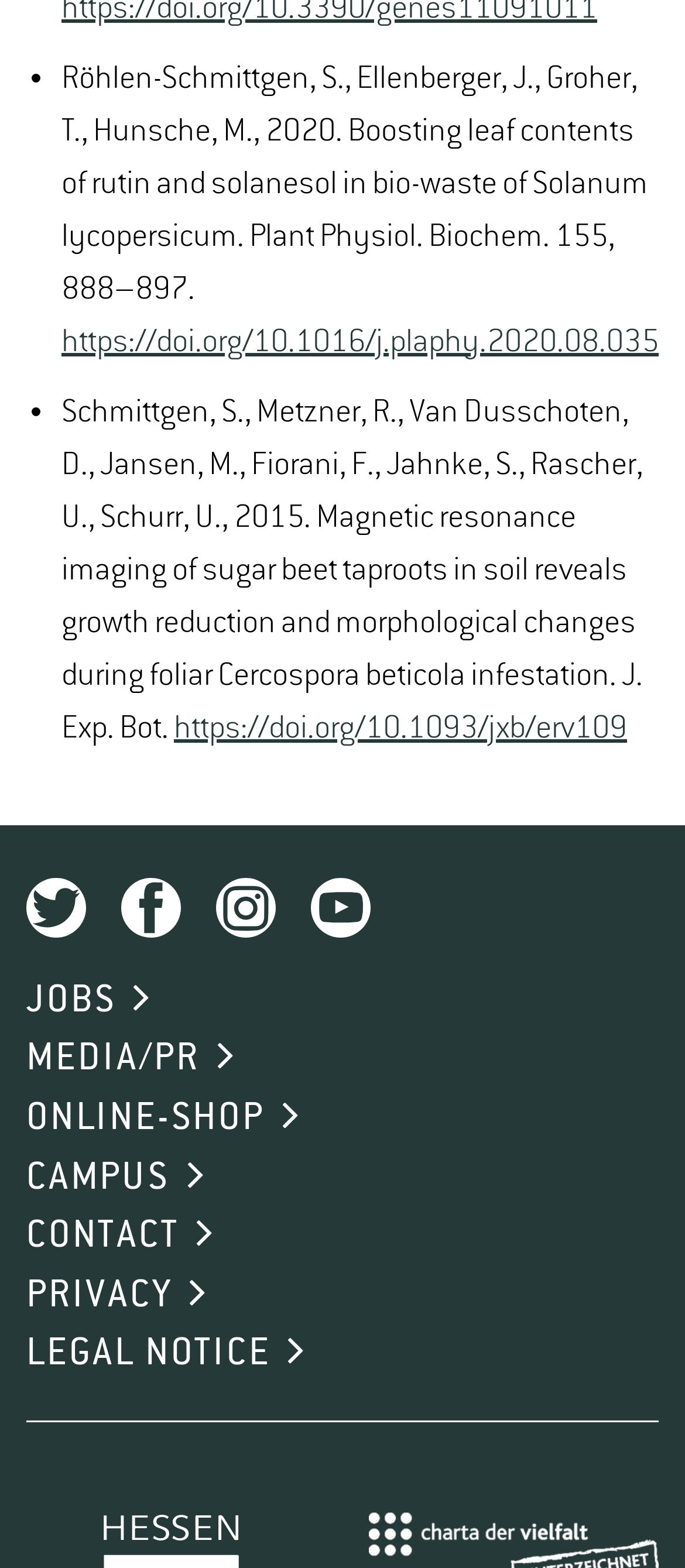What is the purpose of the links at the bottom of the page?
Refer to the image and answer the question using a single word or phrase.

Navigation